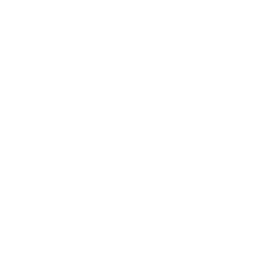Offer a detailed account of the various components present in the image.

This image features a minimalist arrow graphic, symbolizing direction and movement. It is likely used in the context of navigation or guiding viewers to a specific section or action on the webpage. Surrounding this image is content related to wedding planning, including tips, checklists, and guidance for couples captured by Amber Watkins Photography. The visual aesthetic aligns with the overall theme of refinement and elegance, appealing to the target audience of joyful couples planning their weddings. The arrow serves as a visual cue, enhancing the user experience by facilitating easy navigation through the beautifully curated content on the website.